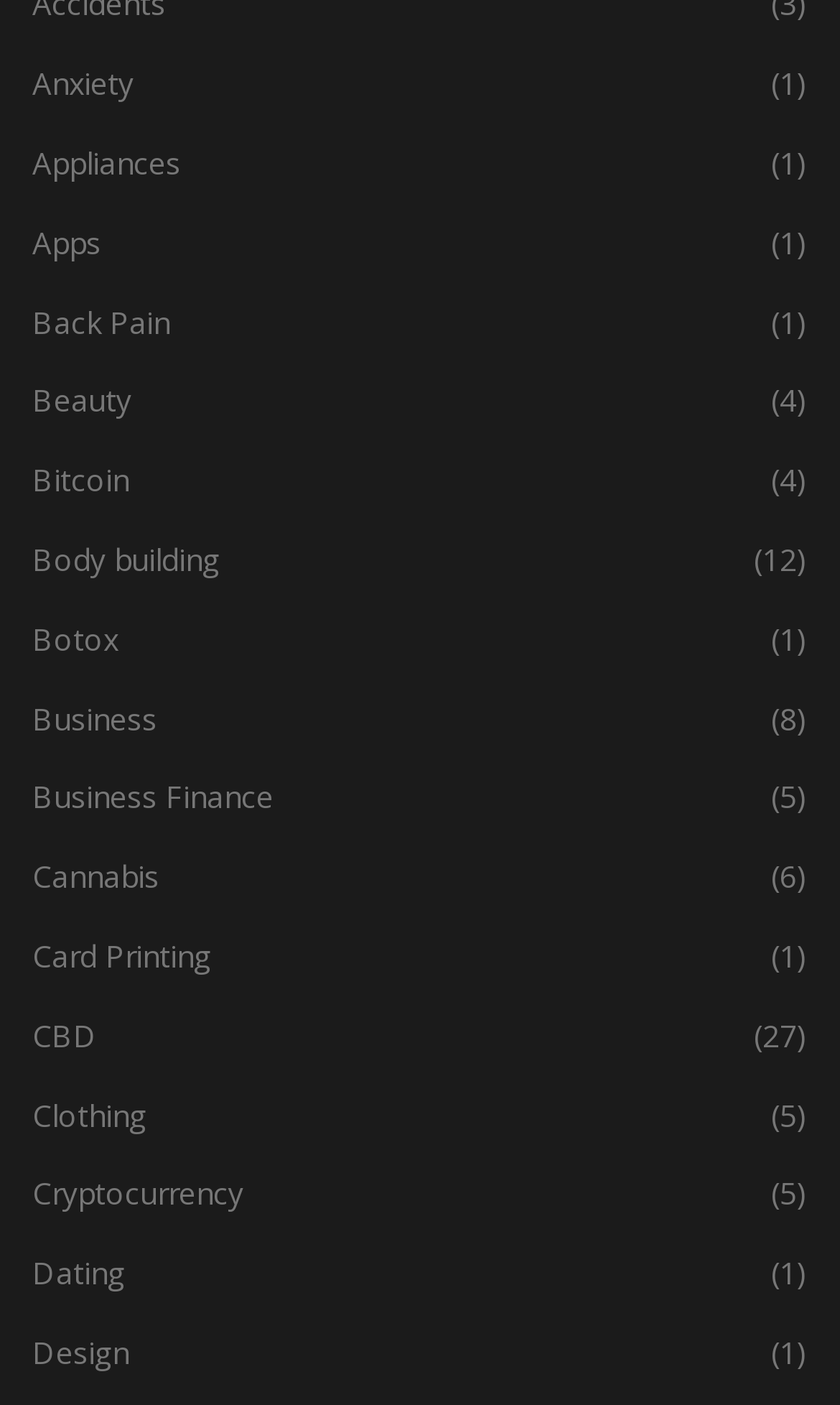Please provide a one-word or phrase answer to the question: 
What is the second category from the top?

Appliances